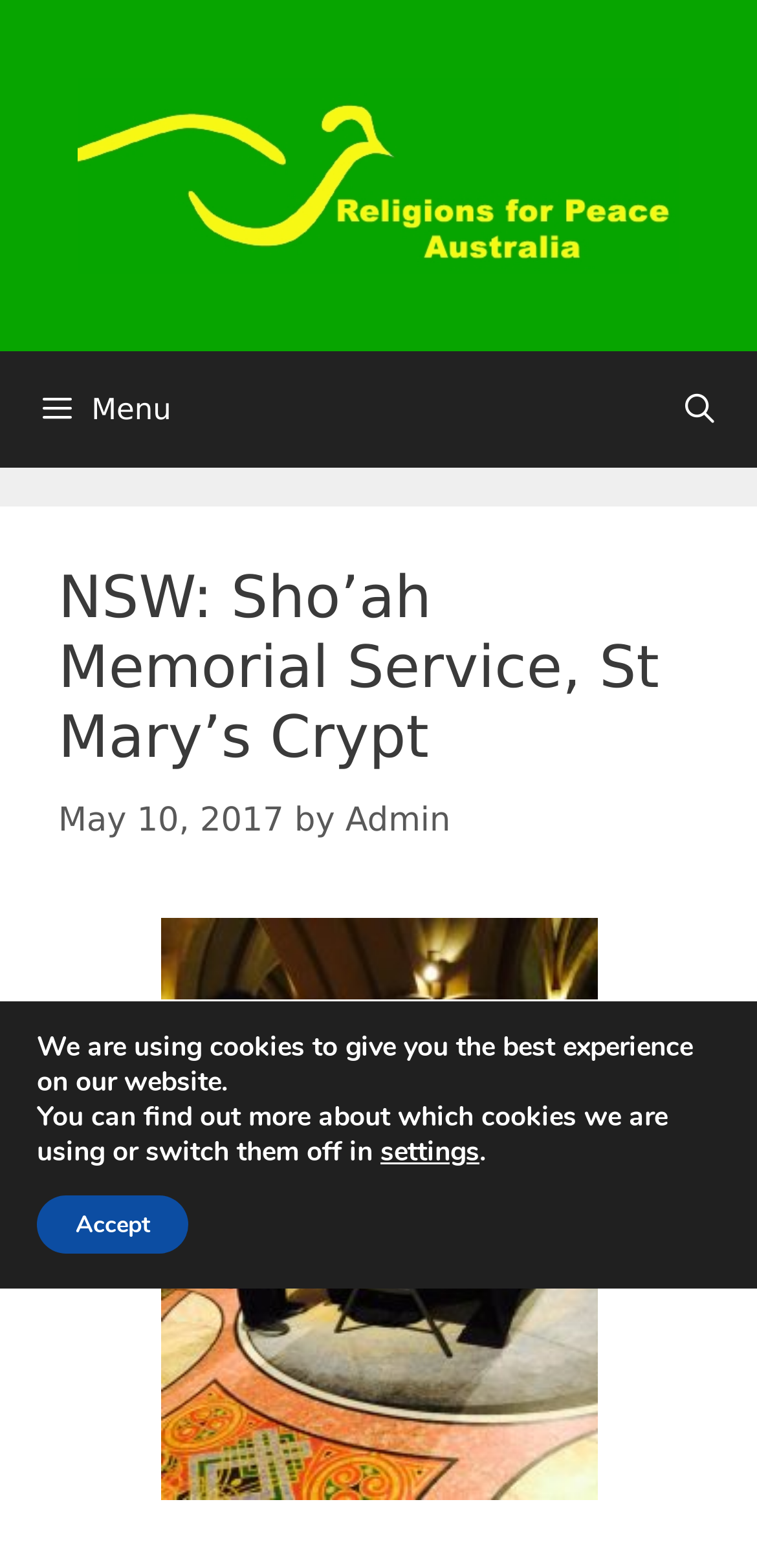From the details in the image, provide a thorough response to the question: Who is the author of the article?

I found the author by looking at the link element in the header section, which contains the text 'Admin'.